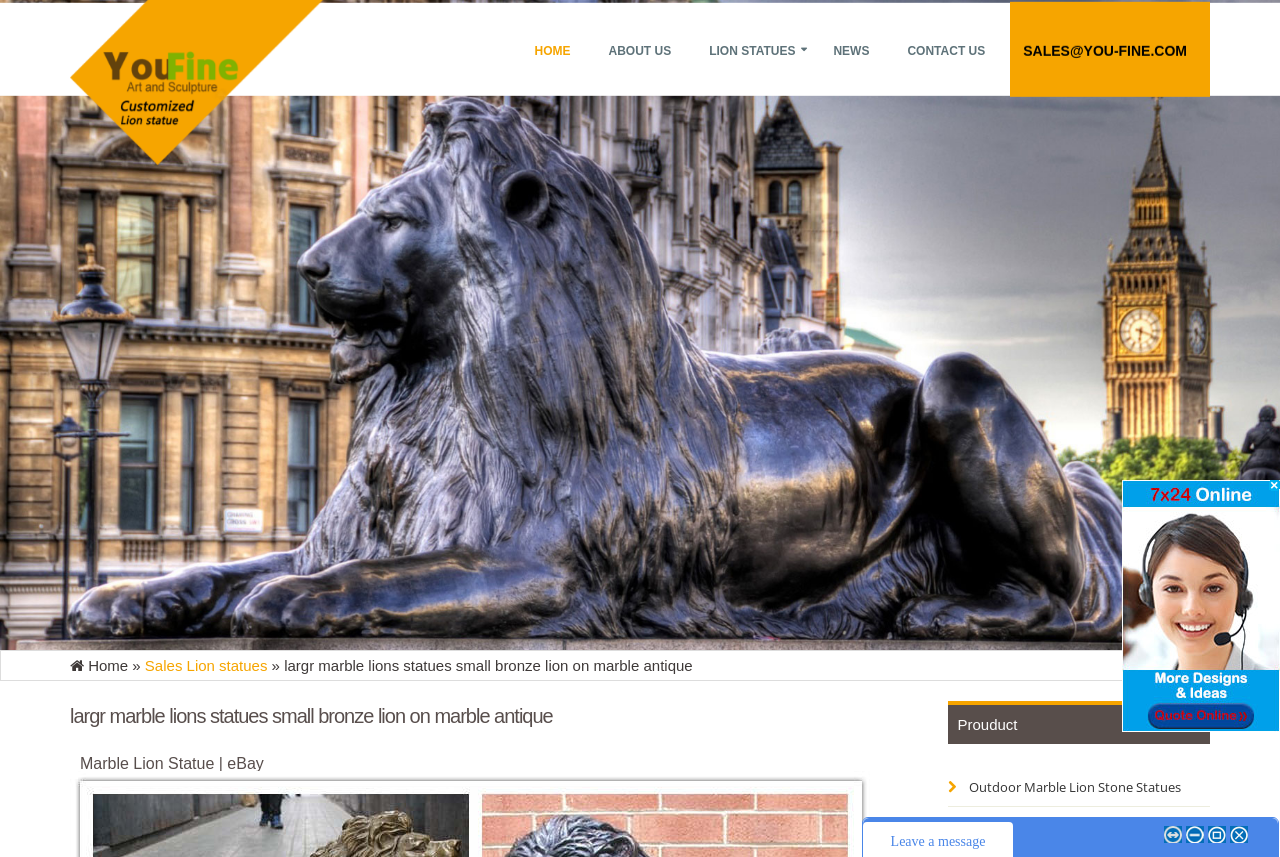What is the purpose of the image at the bottom right corner?
Look at the image and answer the question using a single word or phrase.

Leave a message